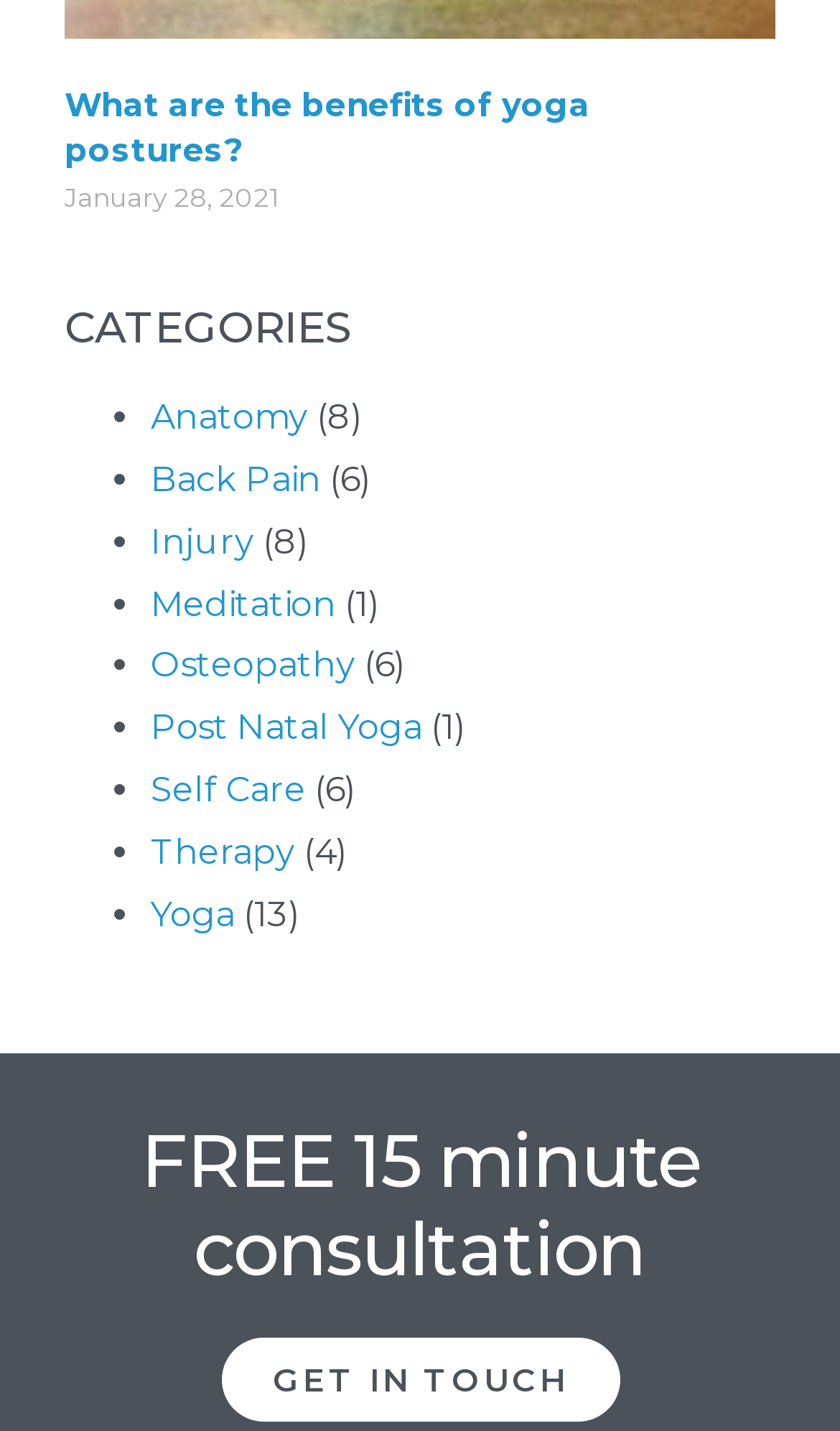What is the purpose of the 'GET IN TOUCH' link?
Based on the visual details in the image, please answer the question thoroughly.

The 'GET IN TOUCH' link is located at the bottom of the webpage, below the heading 'FREE 15 minute consultation'. The link is likely to lead to a page where users can request a free 15-minute consultation, as indicated by the heading.